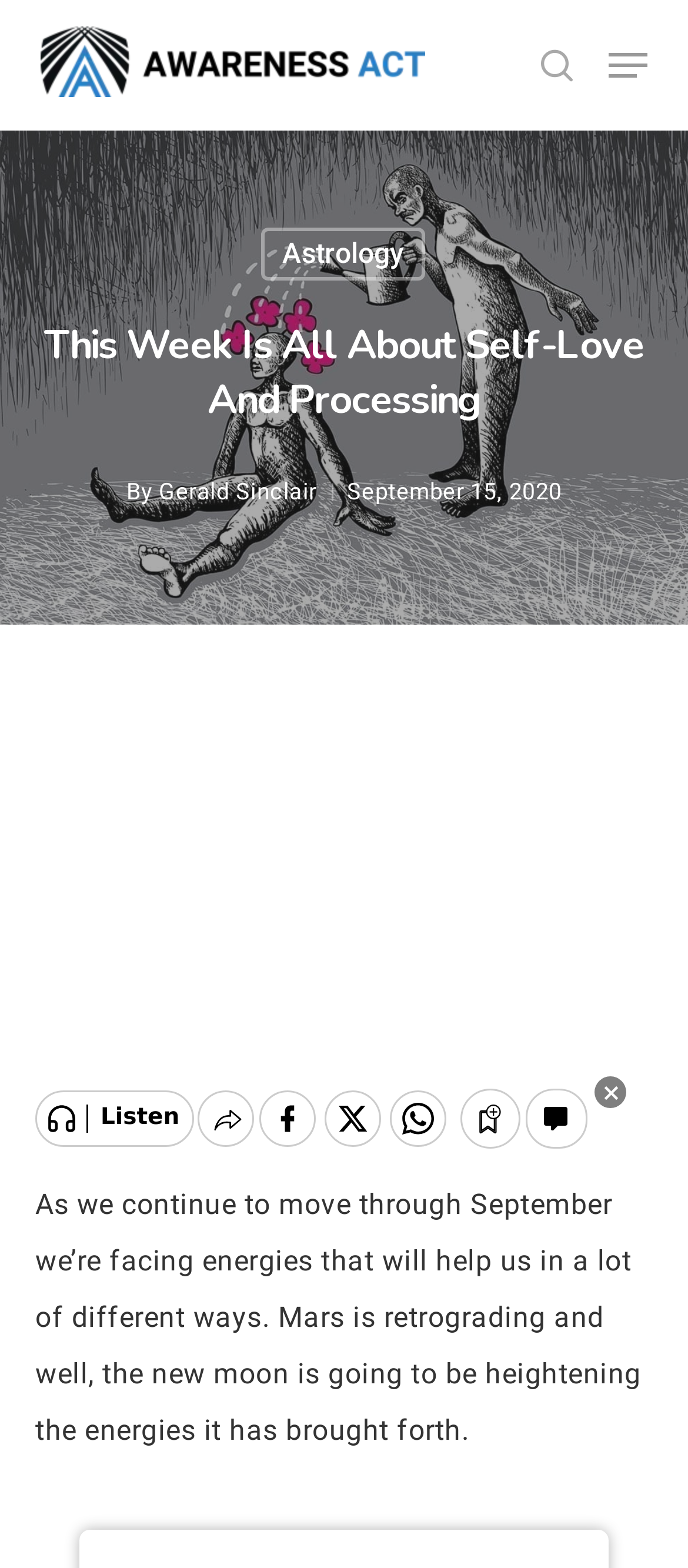Extract the main title from the webpage.

This Week Is All About Self-Love And Processing